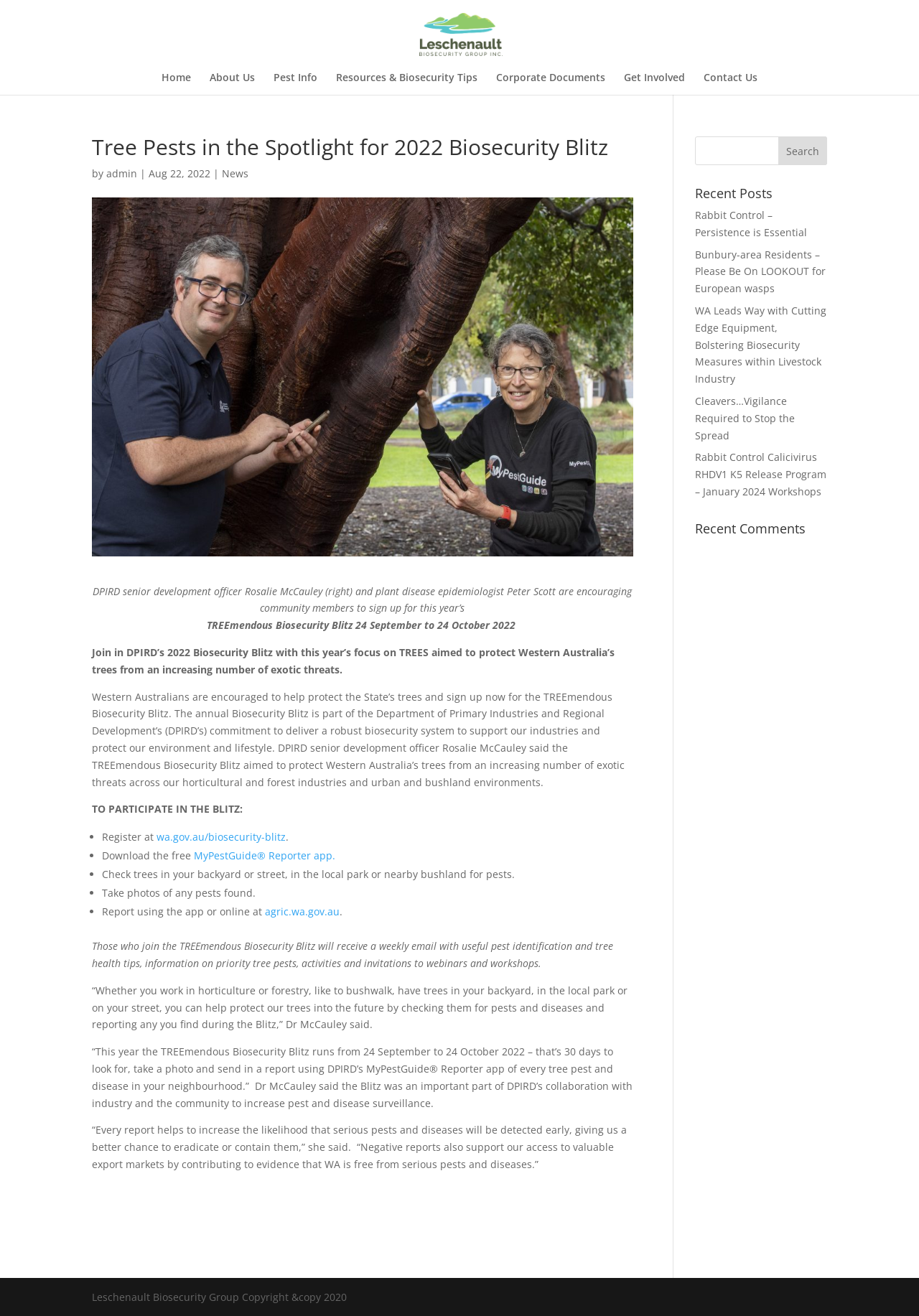Look at the image and answer the question in detail:
What is the focus of the 2022 Biosecurity Blitz?

I found the answer by reading the article on the webpage, which mentions 'TREEmendous Biosecurity Blitz' and 'protect Western Australia’s trees from an increasing number of exotic threats'. This indicates that the focus of the 2022 Biosecurity Blitz is on trees.